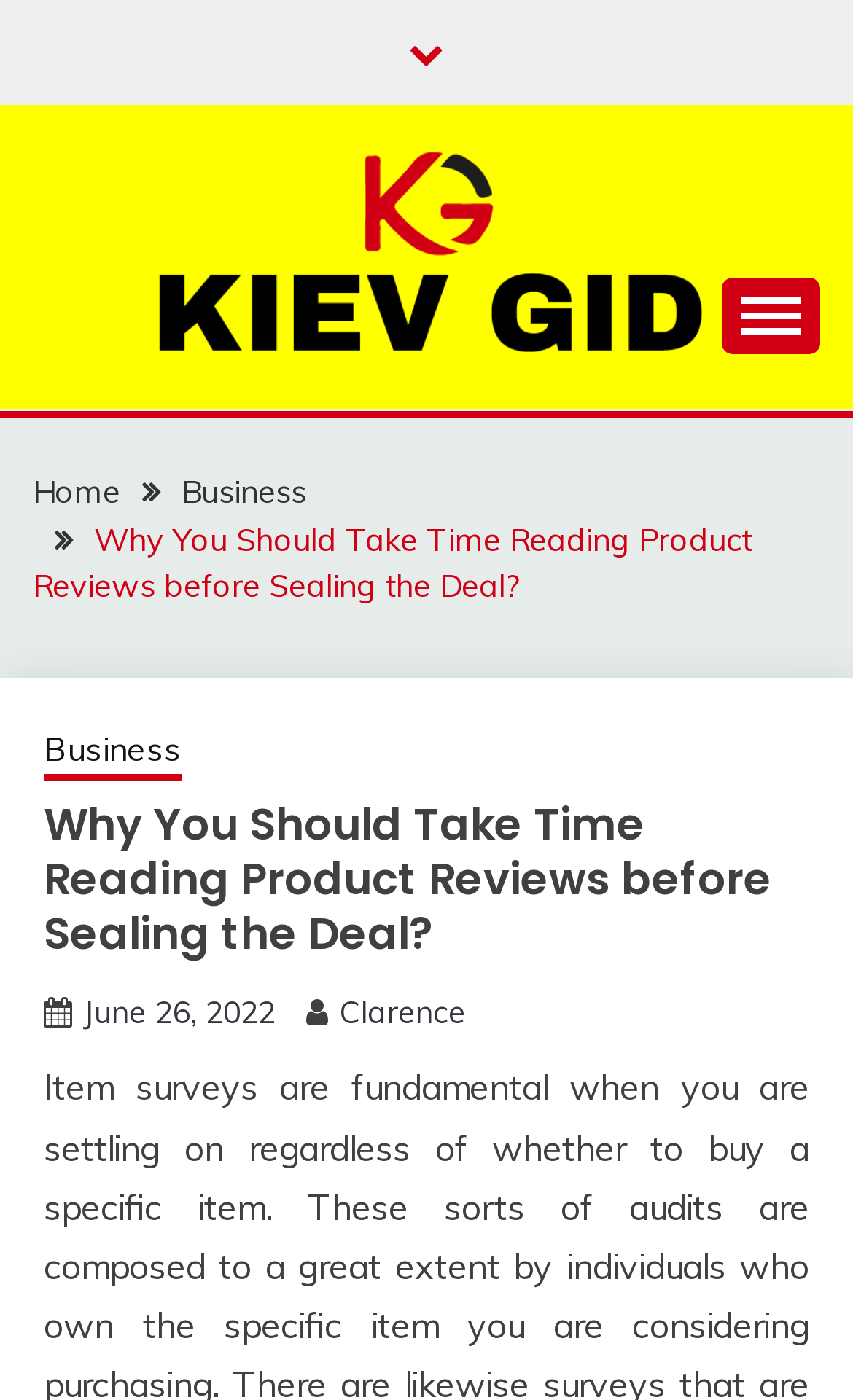Highlight the bounding box coordinates of the element that should be clicked to carry out the following instruction: "Go to the Business category". The coordinates must be given as four float numbers ranging from 0 to 1, i.e., [left, top, right, bottom].

[0.213, 0.337, 0.359, 0.365]